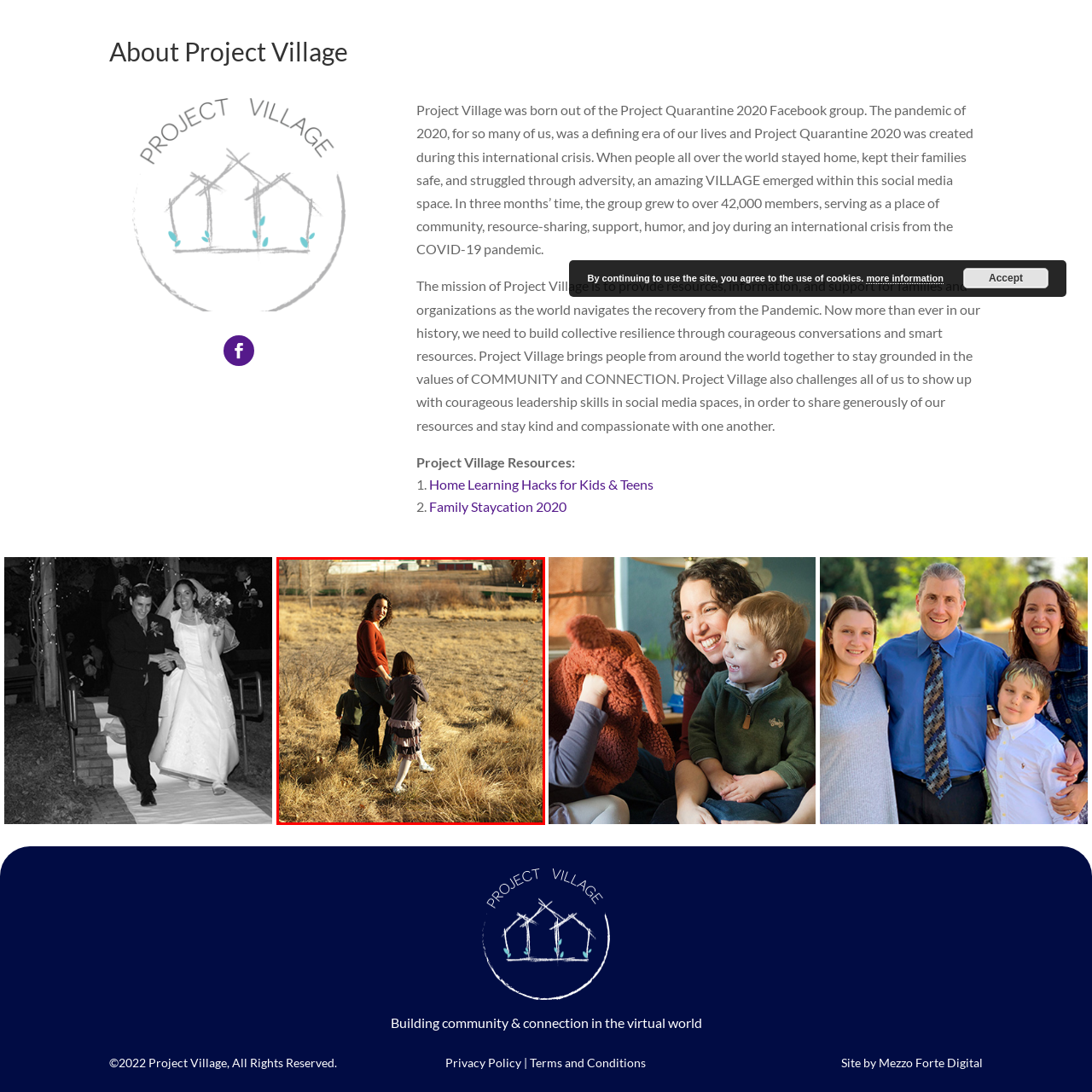Provide an in-depth caption for the picture enclosed by the red frame.

In a serene outdoor setting, a woman is seen walking with her two children through a lush, grassy field. The sun casts a warm glow over the scene, highlighting their joyful exploration of nature. The mother, wearing a cozy red sweater, holds the hand of her daughter, who is dressed in a ruffled gray outfit, while a young boy trails slightly behind them. The background features a softly blurred landscape of distant buildings and trees, suggesting a peaceful connection to the environment. This moment captures the essence of family togetherness and the joyous experiences shared in nature, reflecting the themes of community and resilience emphasized by Project Village.